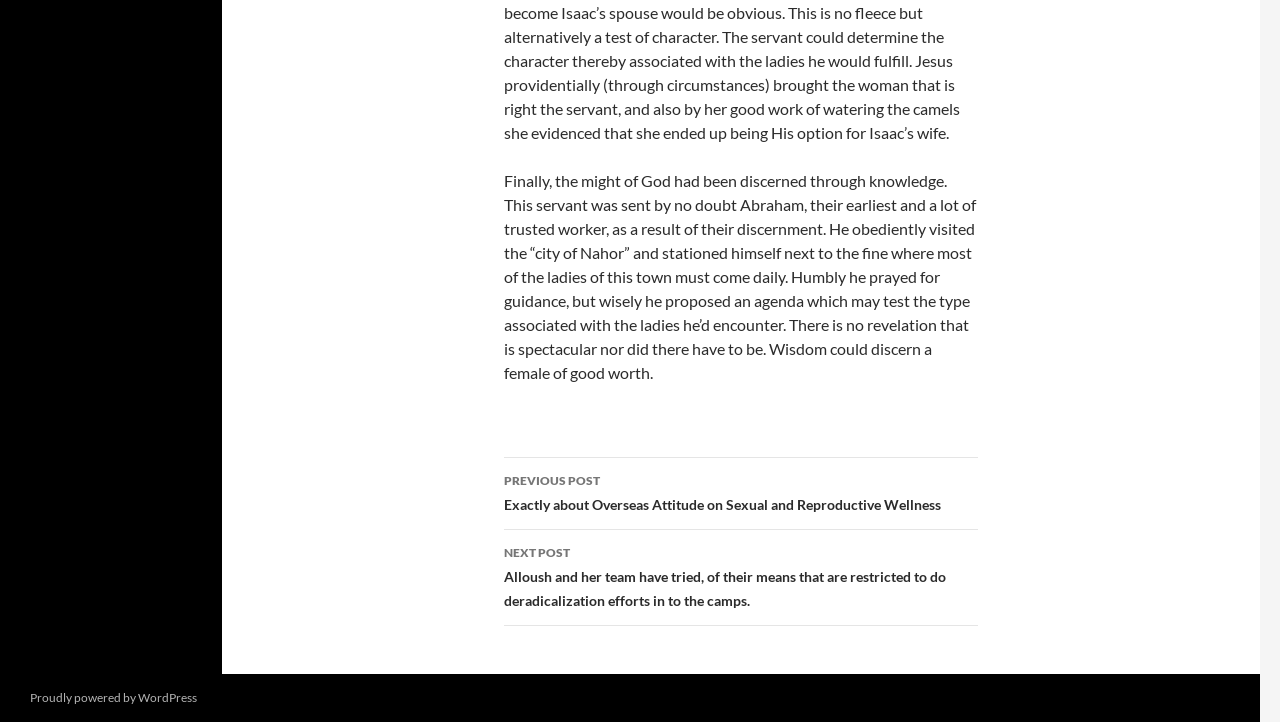Given the description Proudly powered by WordPress, predict the bounding box coordinates of the UI element. Ensure the coordinates are in the format (top-left x, top-left y, bottom-right x, bottom-right y) and all values are between 0 and 1.

[0.023, 0.956, 0.154, 0.976]